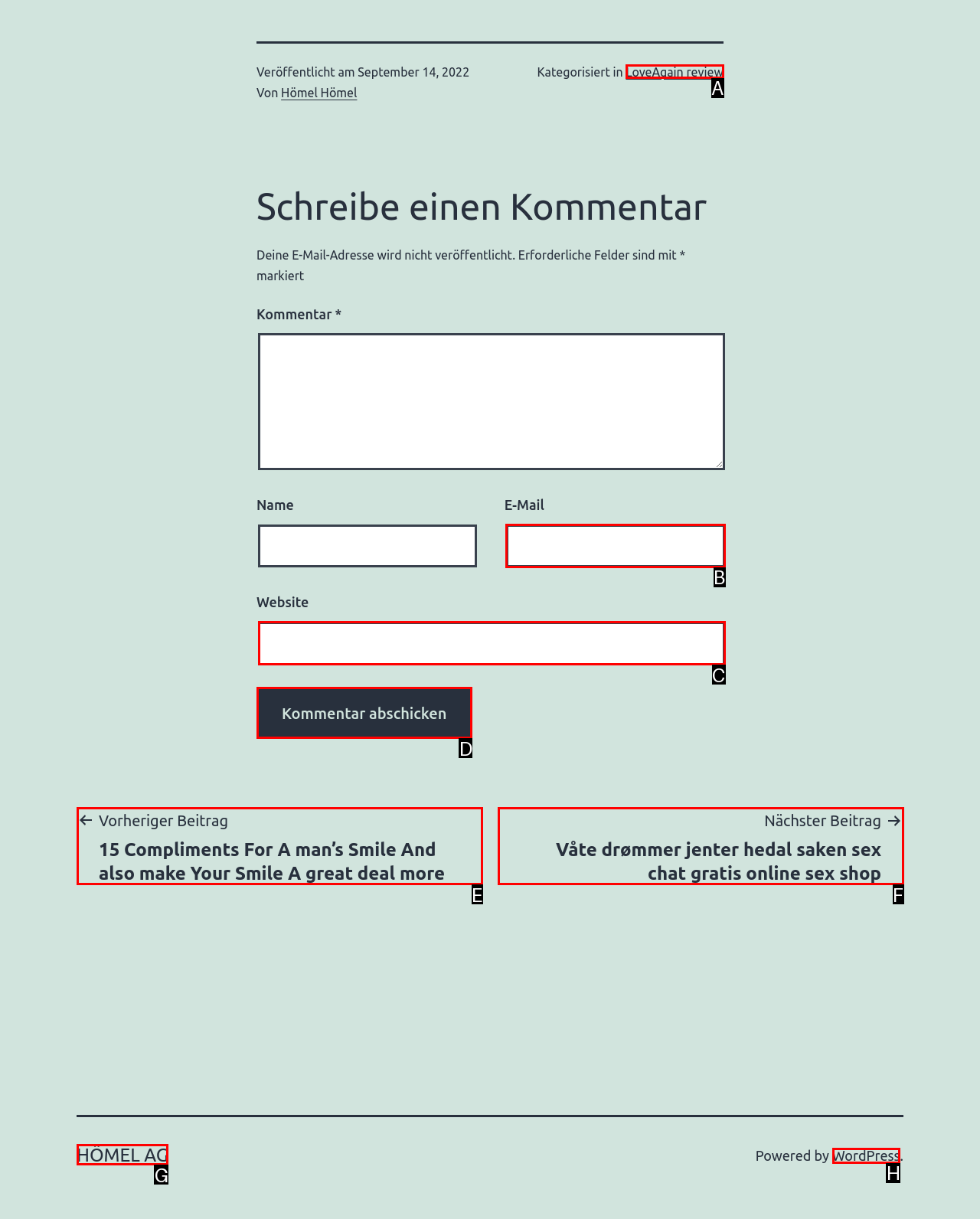Tell me which option I should click to complete the following task: Submit your comment Answer with the option's letter from the given choices directly.

D